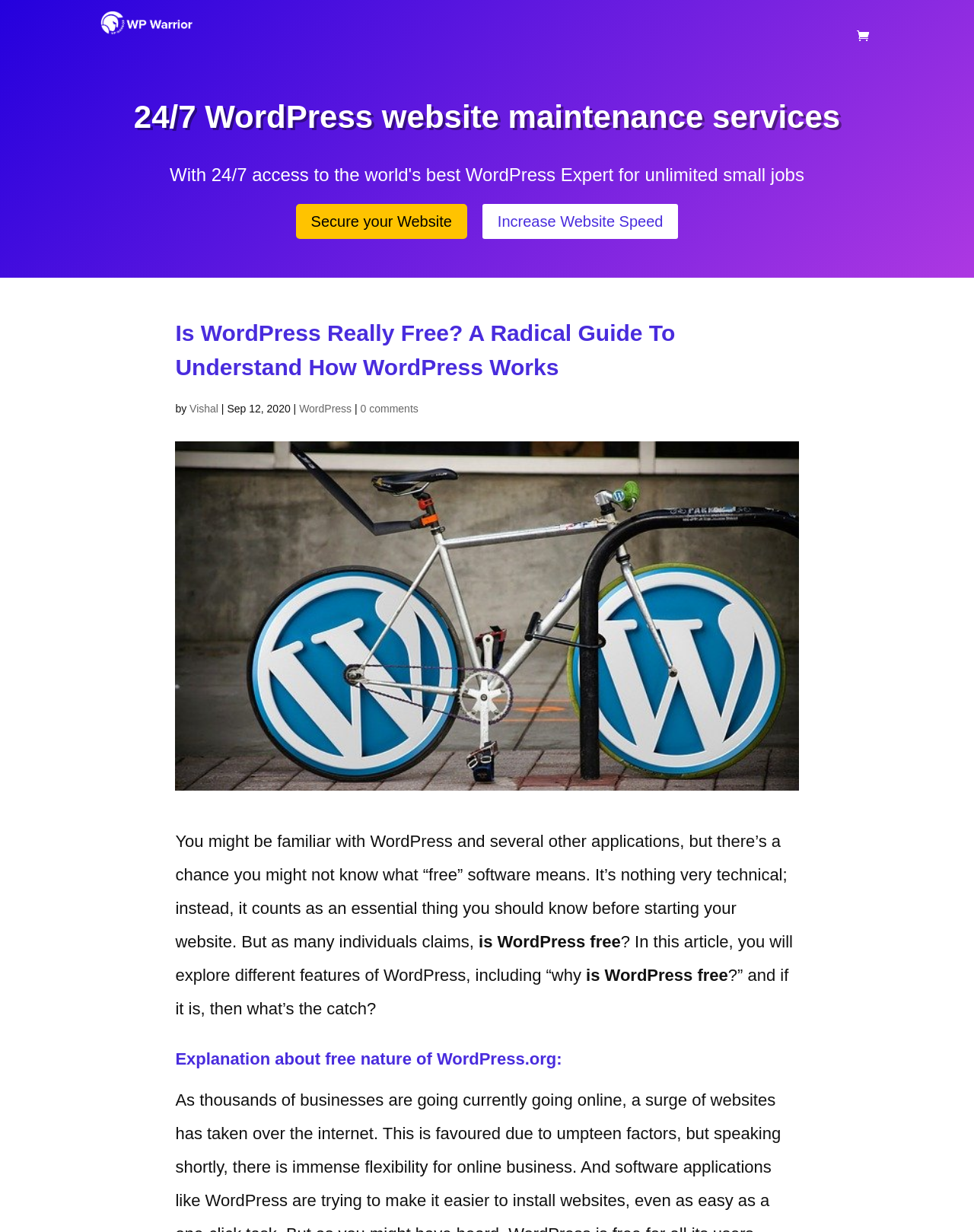Please determine the bounding box coordinates for the element with the description: "0 comments".

[0.37, 0.327, 0.43, 0.337]